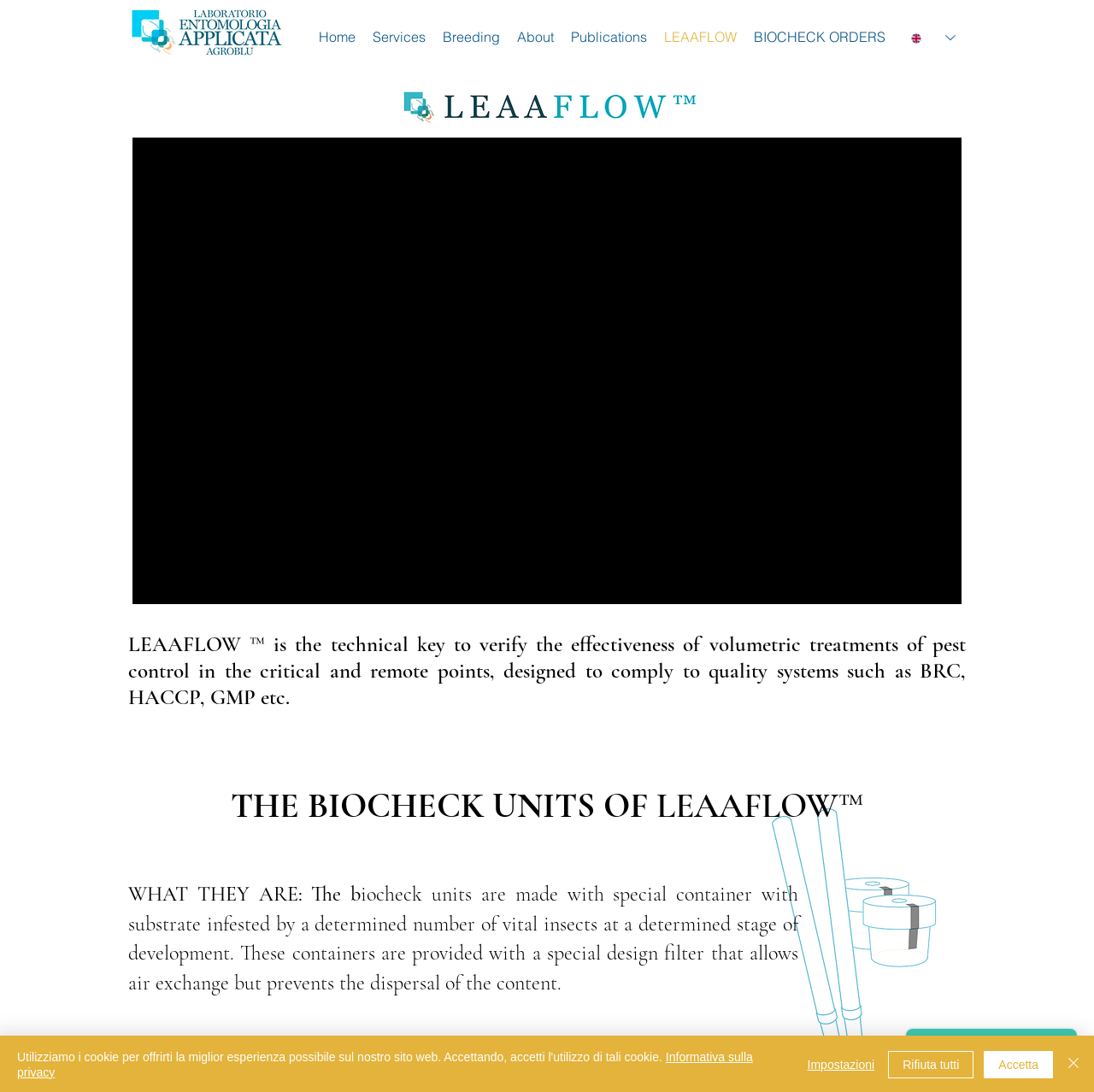Identify the bounding box coordinates of the part that should be clicked to carry out this instruction: "Select a language from the Language Selector".

[0.822, 0.018, 0.883, 0.052]